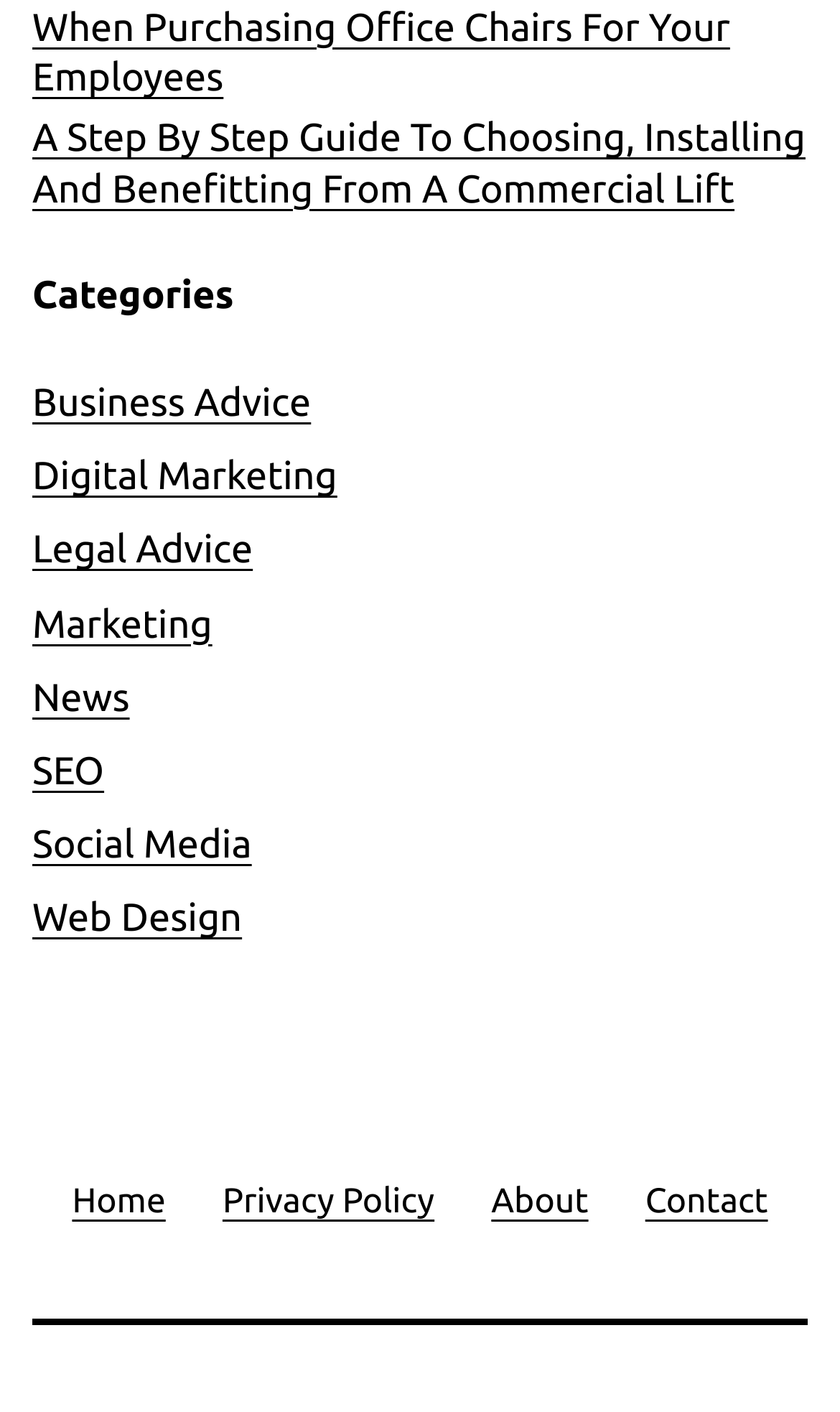Answer the question briefly using a single word or phrase: 
How many links are in the secondary menu?

4